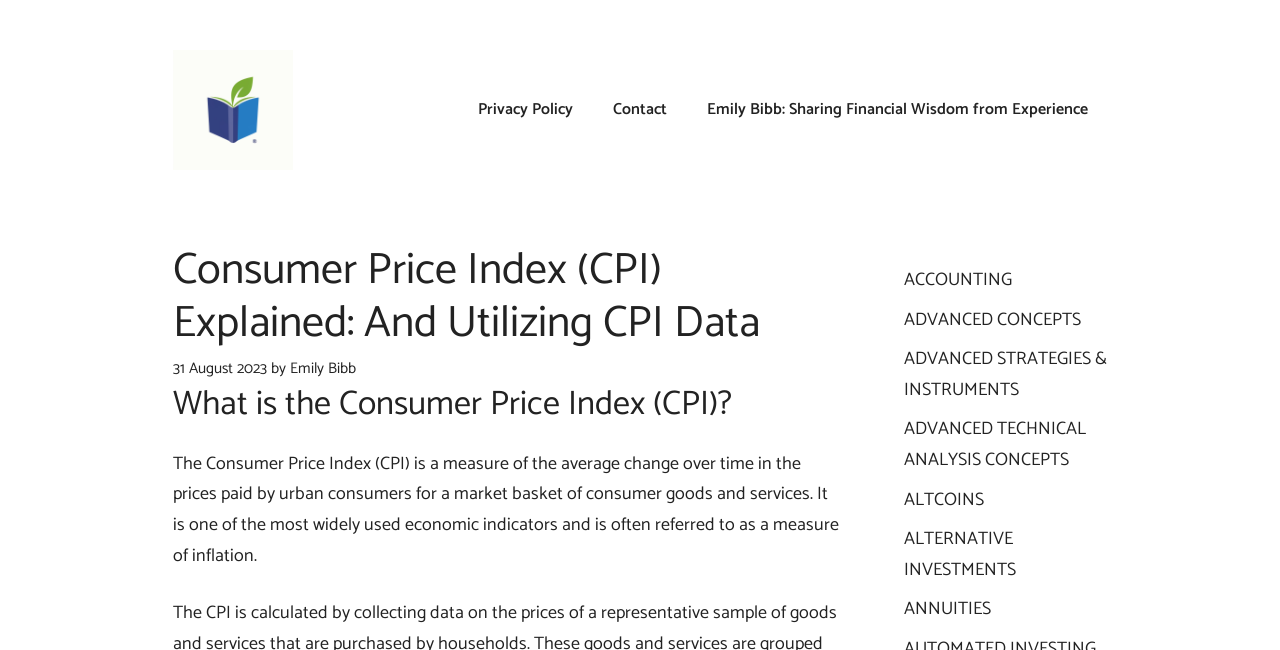What is the Consumer Price Index (CPI)?
Please describe in detail the information shown in the image to answer the question.

The question is asking about the definition of CPI. According to the webpage, the CPI is a measure of the average change over time in the prices paid by urban consumers for a market basket of consumer goods and services.